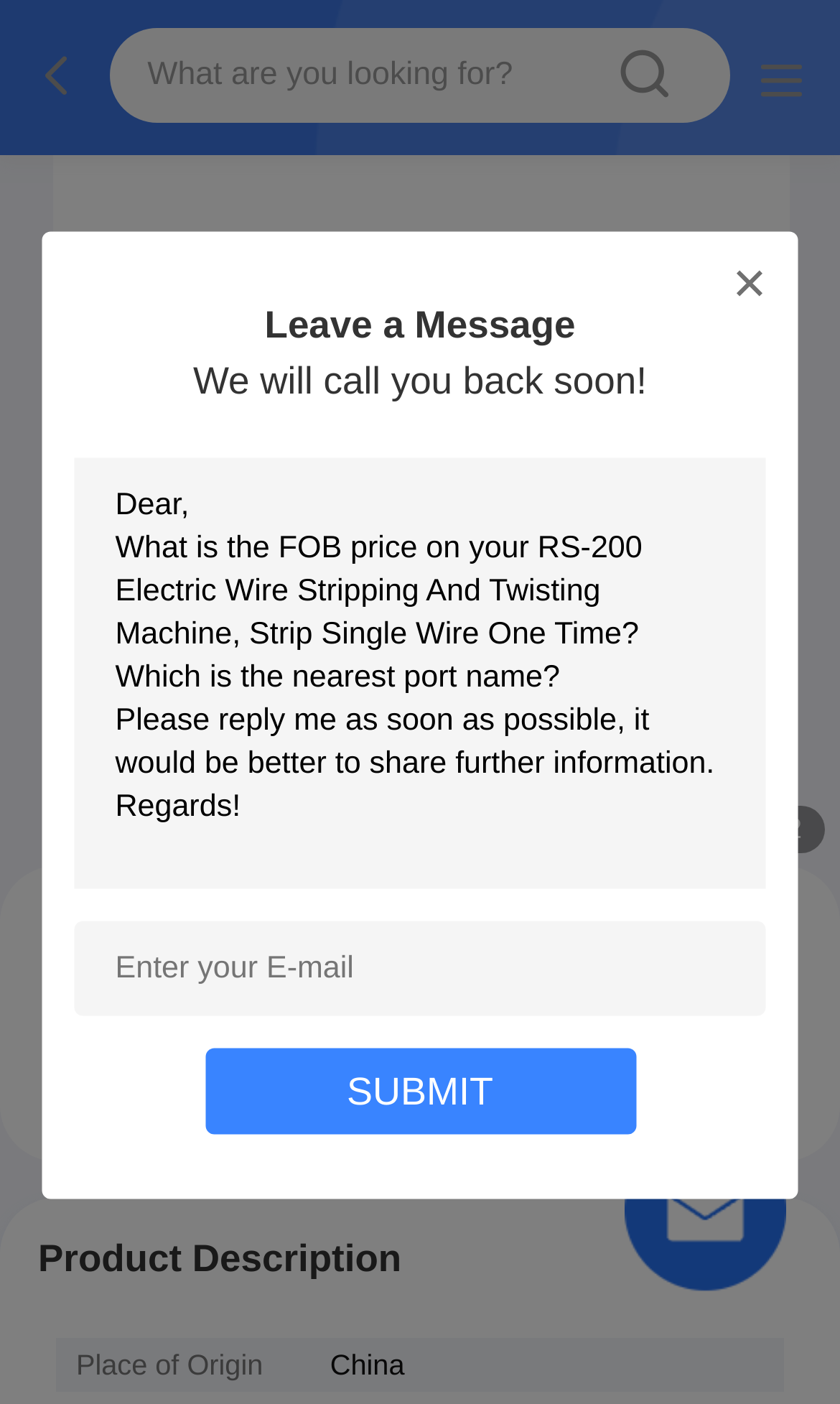Determine the bounding box for the UI element that matches this description: "title="Request A Quote"".

[0.744, 0.844, 0.936, 0.877]